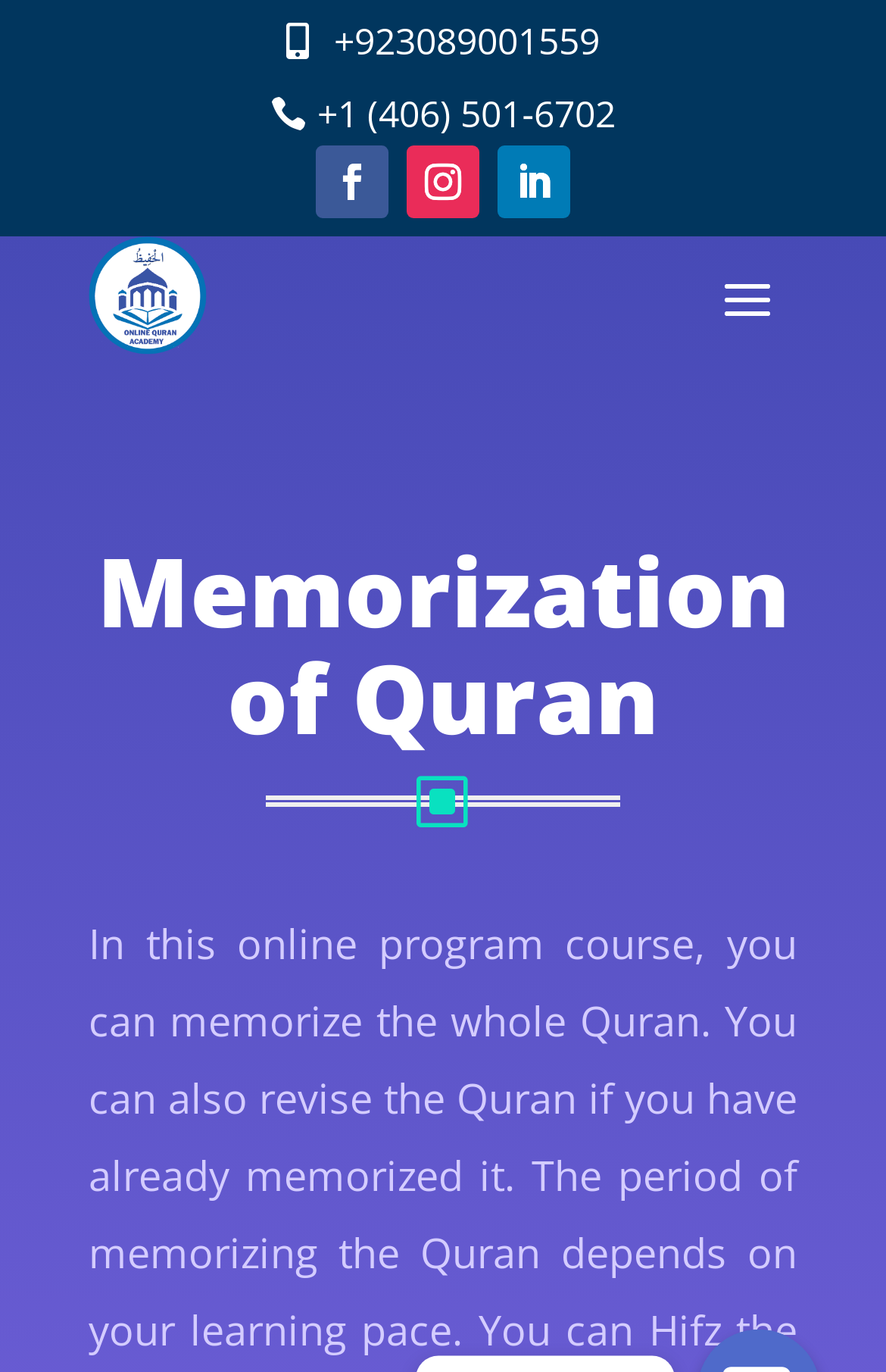What is the logo of Online Quran Classes?
Can you offer a detailed and complete answer to this question?

I found the logo by looking at the image element with the description 'Online-Quran-Classes-logo' located at the top-left of the webpage.